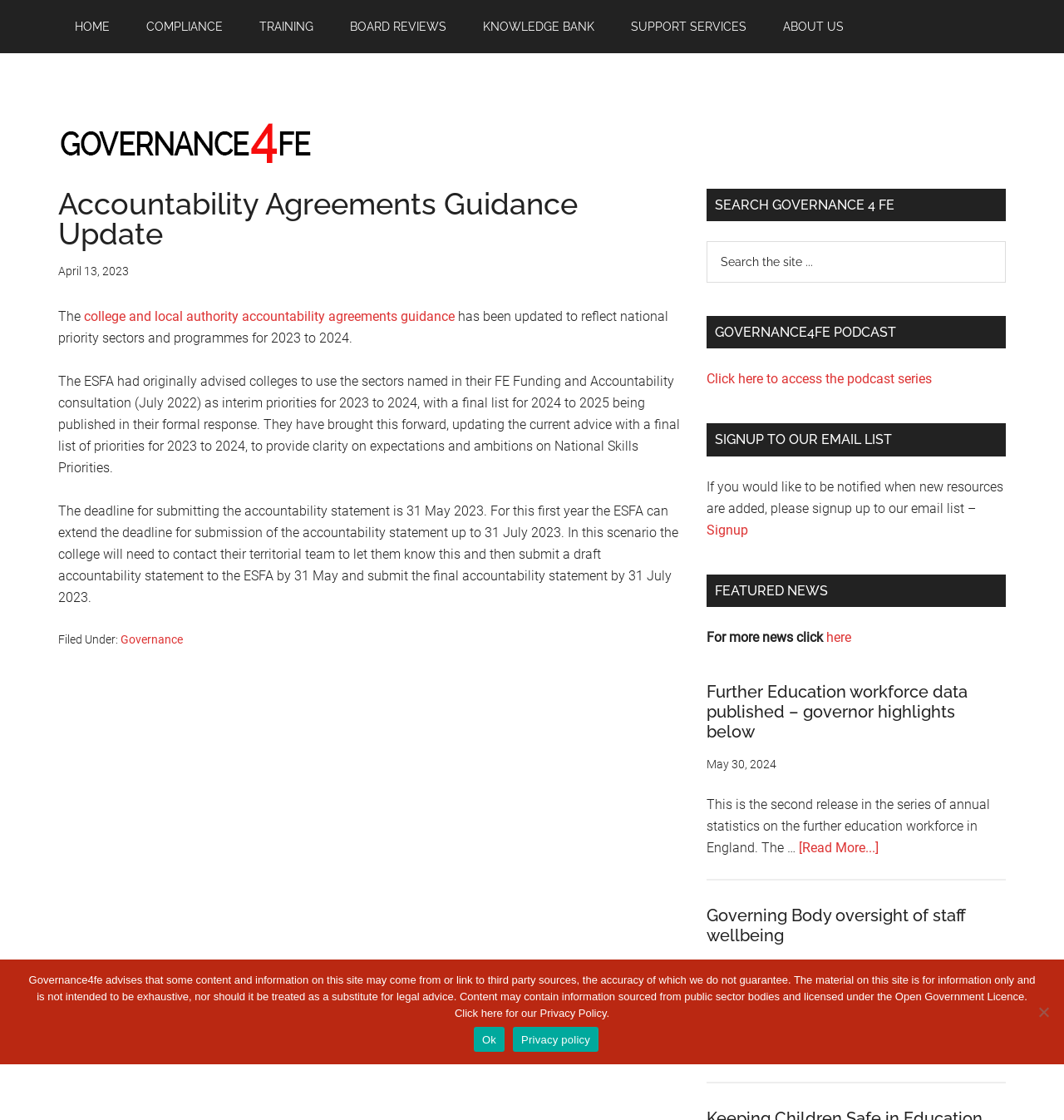Please identify the bounding box coordinates of the clickable area that will allow you to execute the instruction: "Find 21 Bible verses about joy".

None